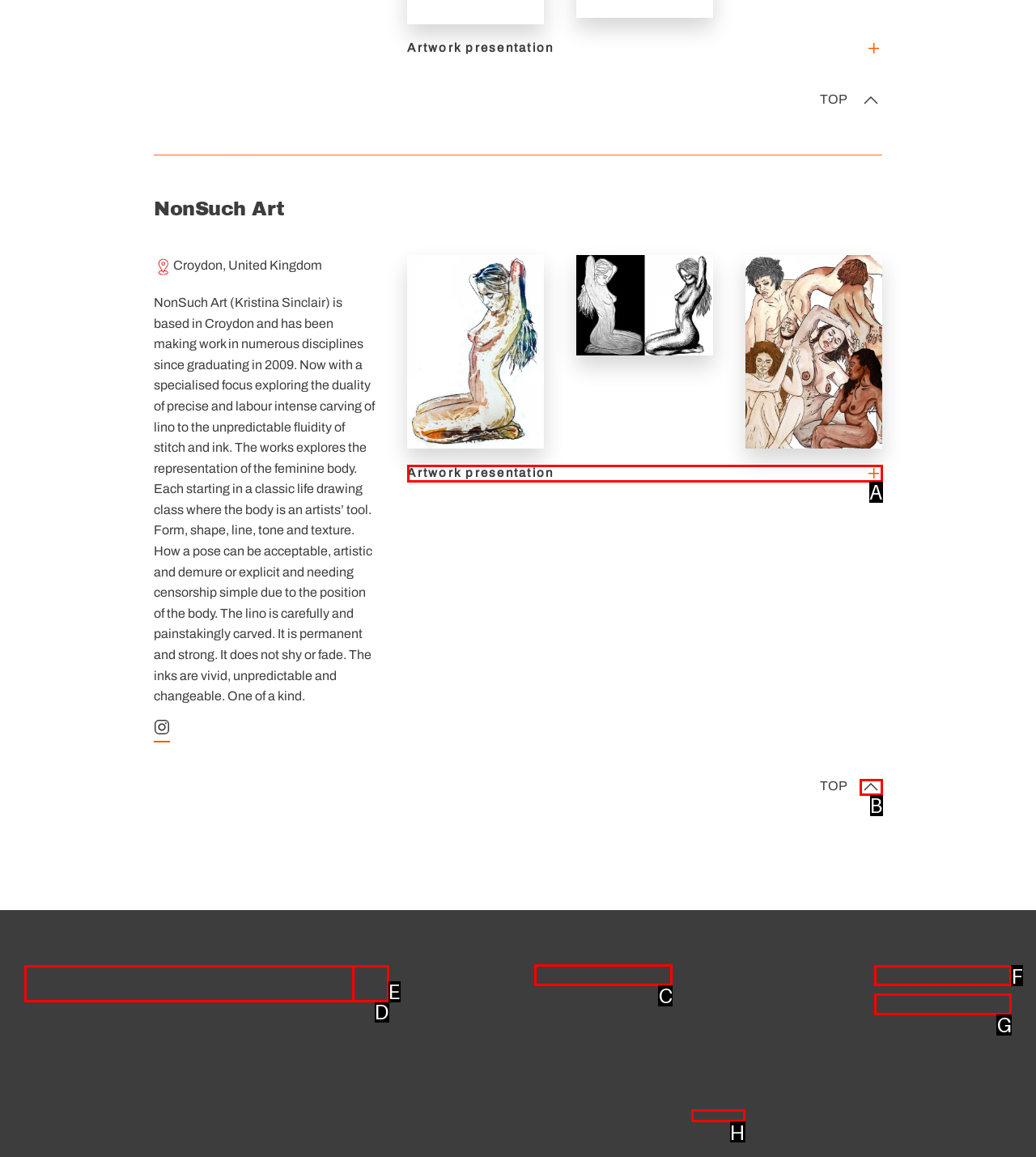Which choice should you pick to execute the task: Click on the 'MArteLive.it' link
Respond with the letter associated with the correct option only.

C